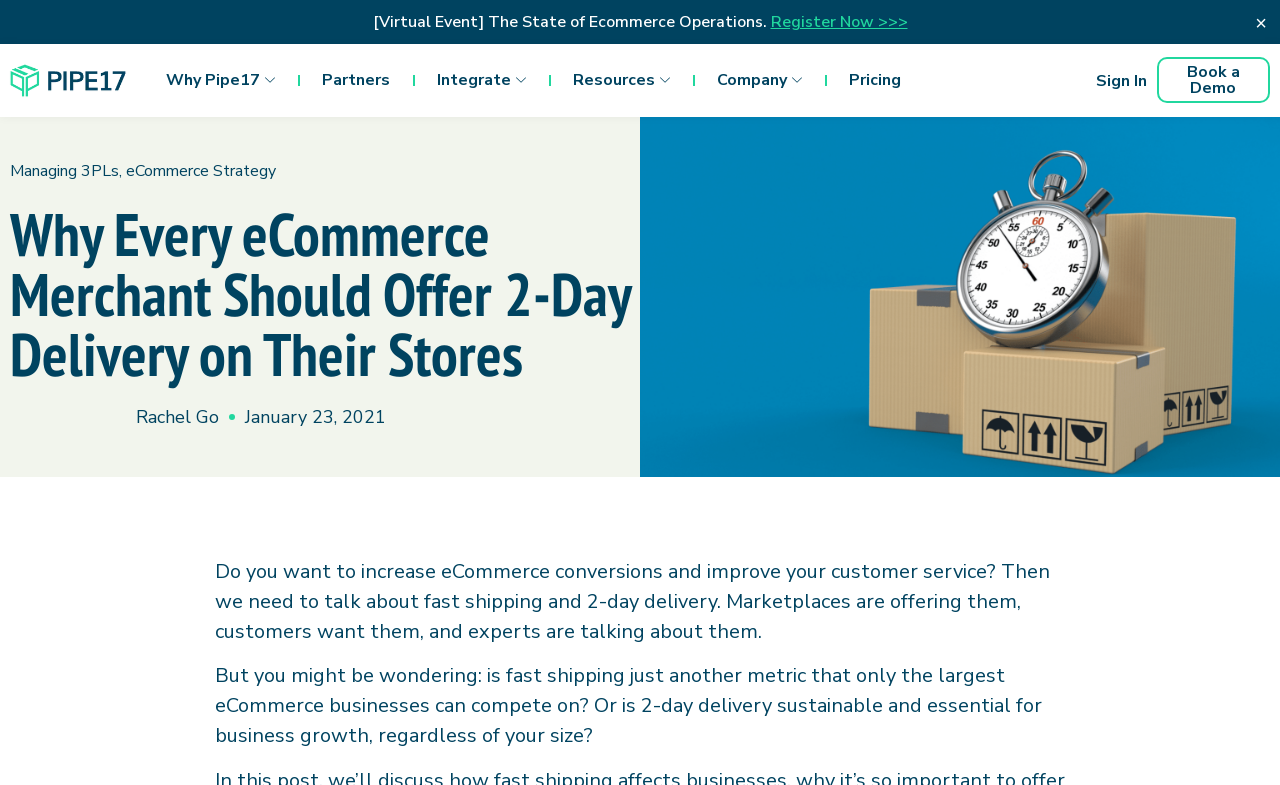Please specify the bounding box coordinates of the clickable region necessary for completing the following instruction: "Go to the Pipe17 homepage". The coordinates must consist of four float numbers between 0 and 1, i.e., [left, top, right, bottom].

[0.0, 0.069, 0.106, 0.136]